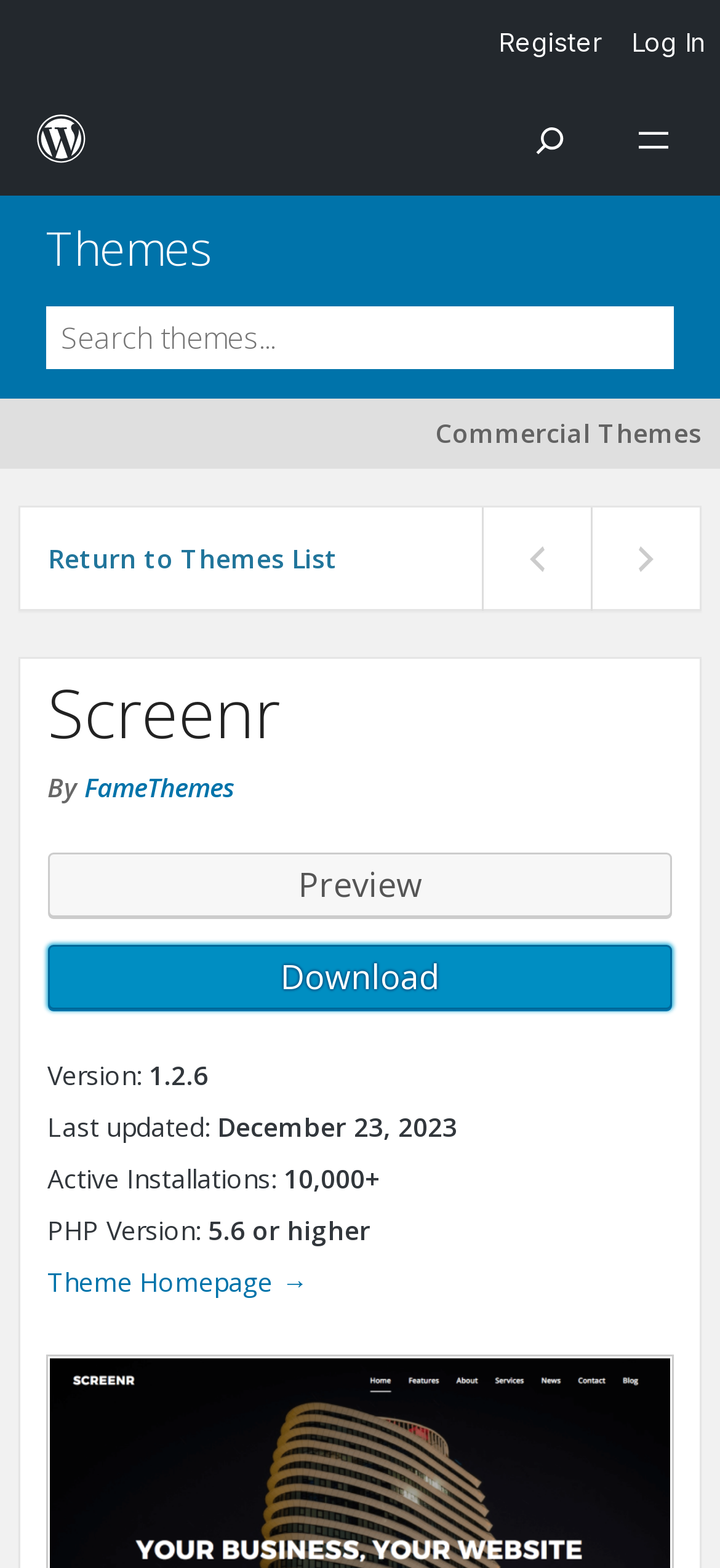Please locate the bounding box coordinates for the element that should be clicked to achieve the following instruction: "Search for themes". Ensure the coordinates are given as four float numbers between 0 and 1, i.e., [left, top, right, bottom].

[0.064, 0.195, 0.936, 0.235]